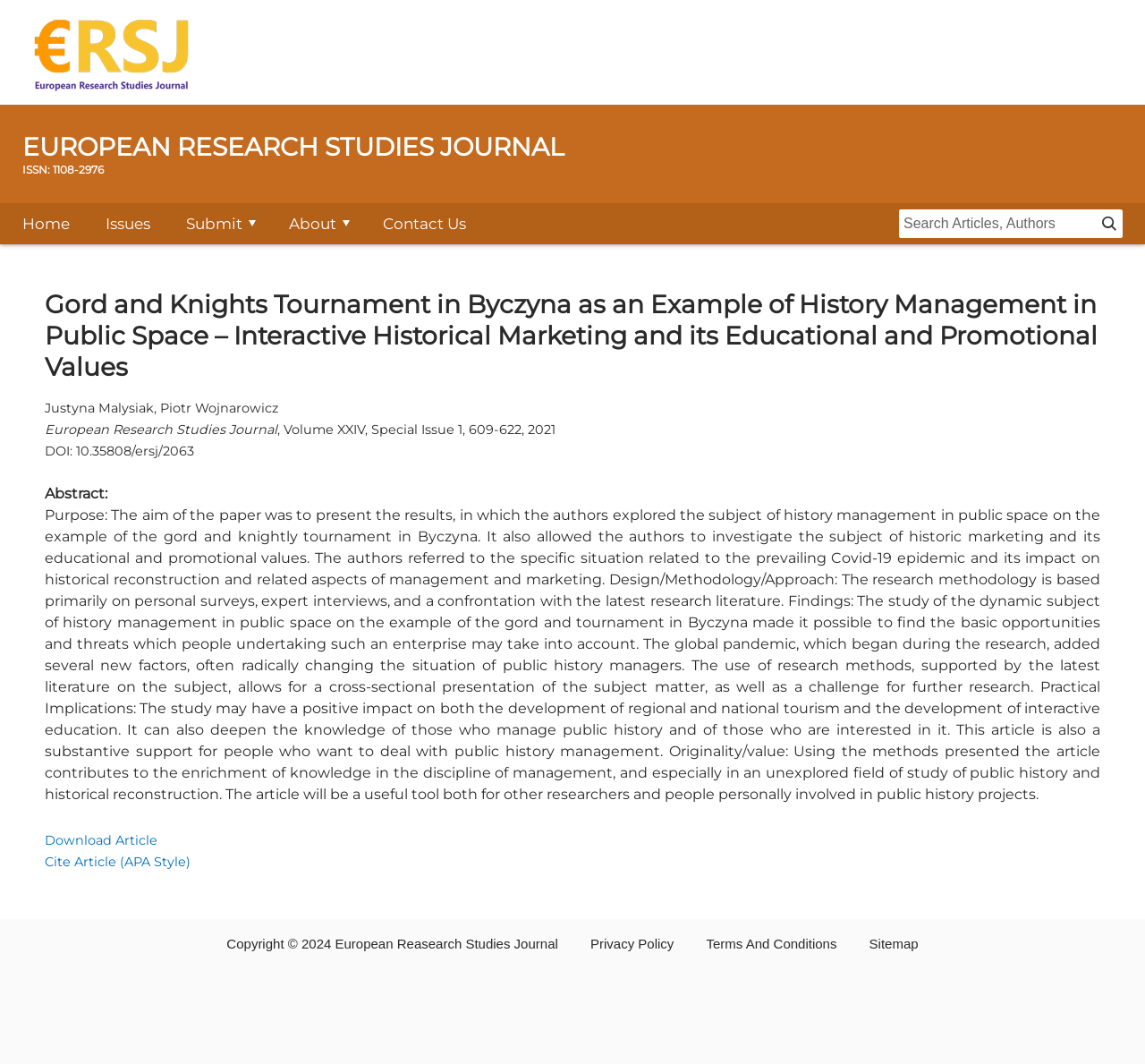Highlight the bounding box coordinates of the element that should be clicked to carry out the following instruction: "View the journal's editorial board". The coordinates must be given as four float numbers ranging from 0 to 1, i.e., [left, top, right, bottom].

[0.727, 0.406, 1.0, 0.445]